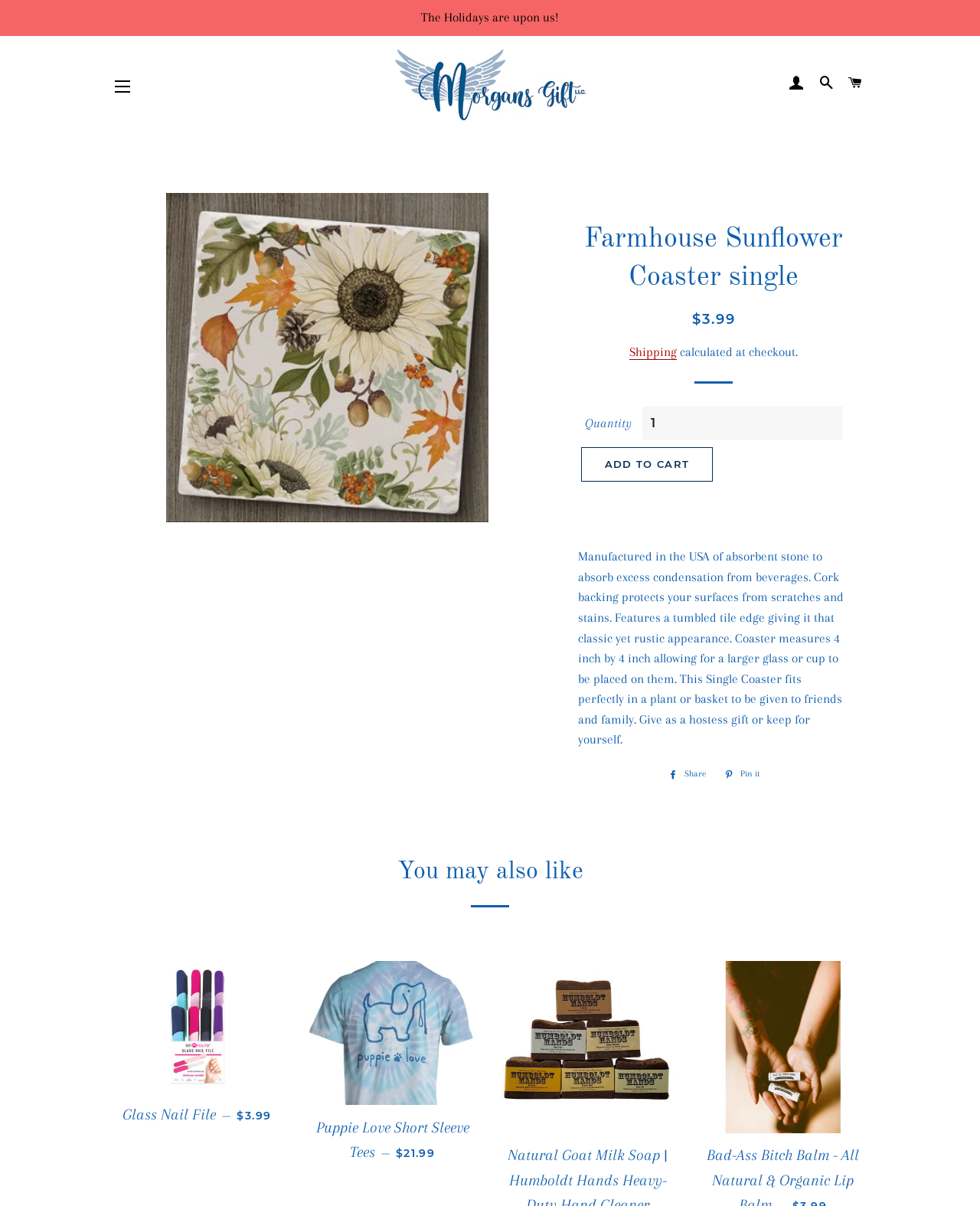Find the bounding box coordinates for the element that must be clicked to complete the instruction: "Change the 'Quantity' value". The coordinates should be four float numbers between 0 and 1, indicated as [left, top, right, bottom].

[0.656, 0.337, 0.86, 0.365]